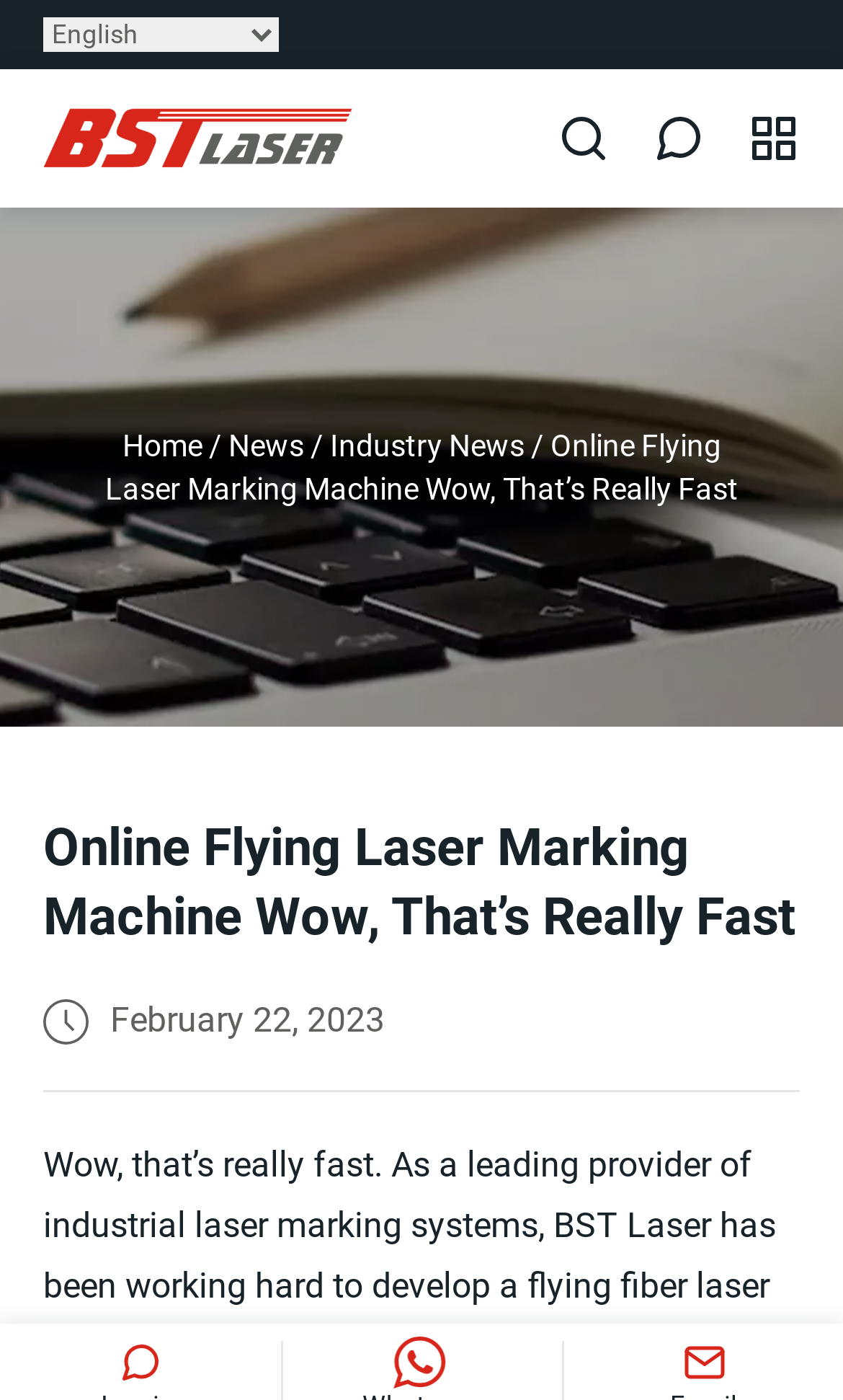How many navigation menu items are there? Look at the image and give a one-word or short phrase answer.

3